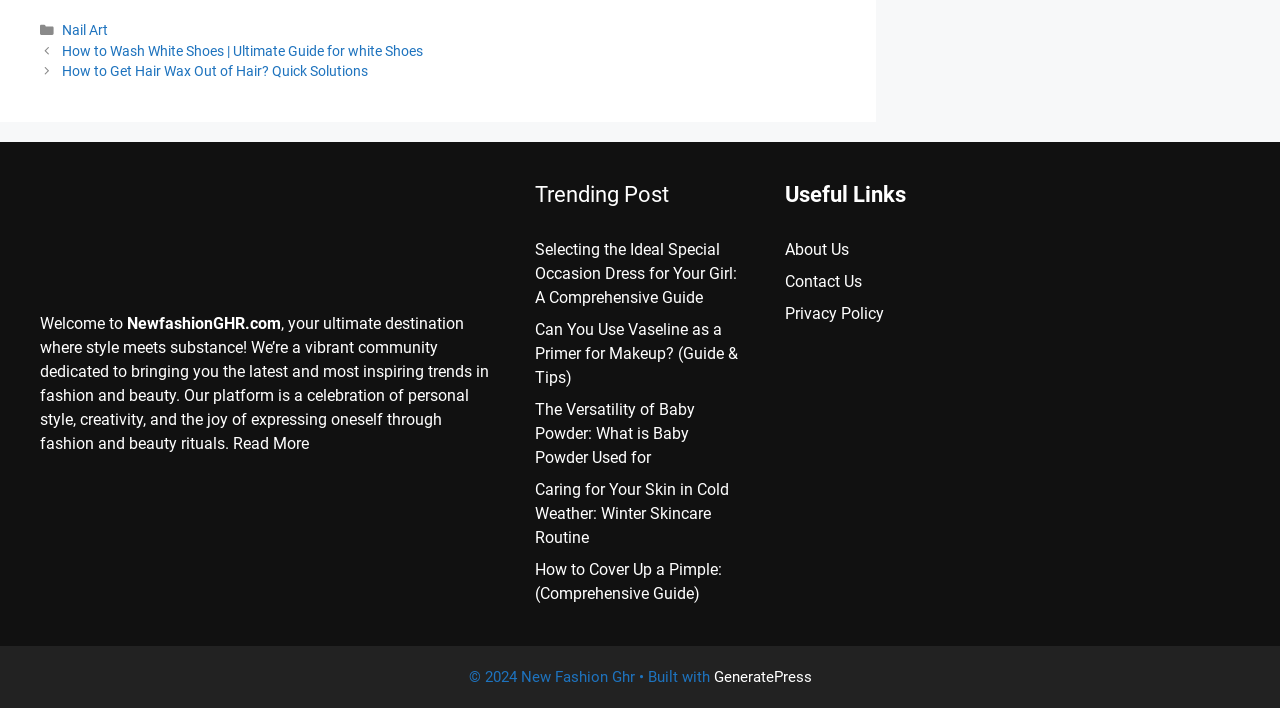Provide a one-word or one-phrase answer to the question:
What is the purpose of the website?

Fashion and beauty